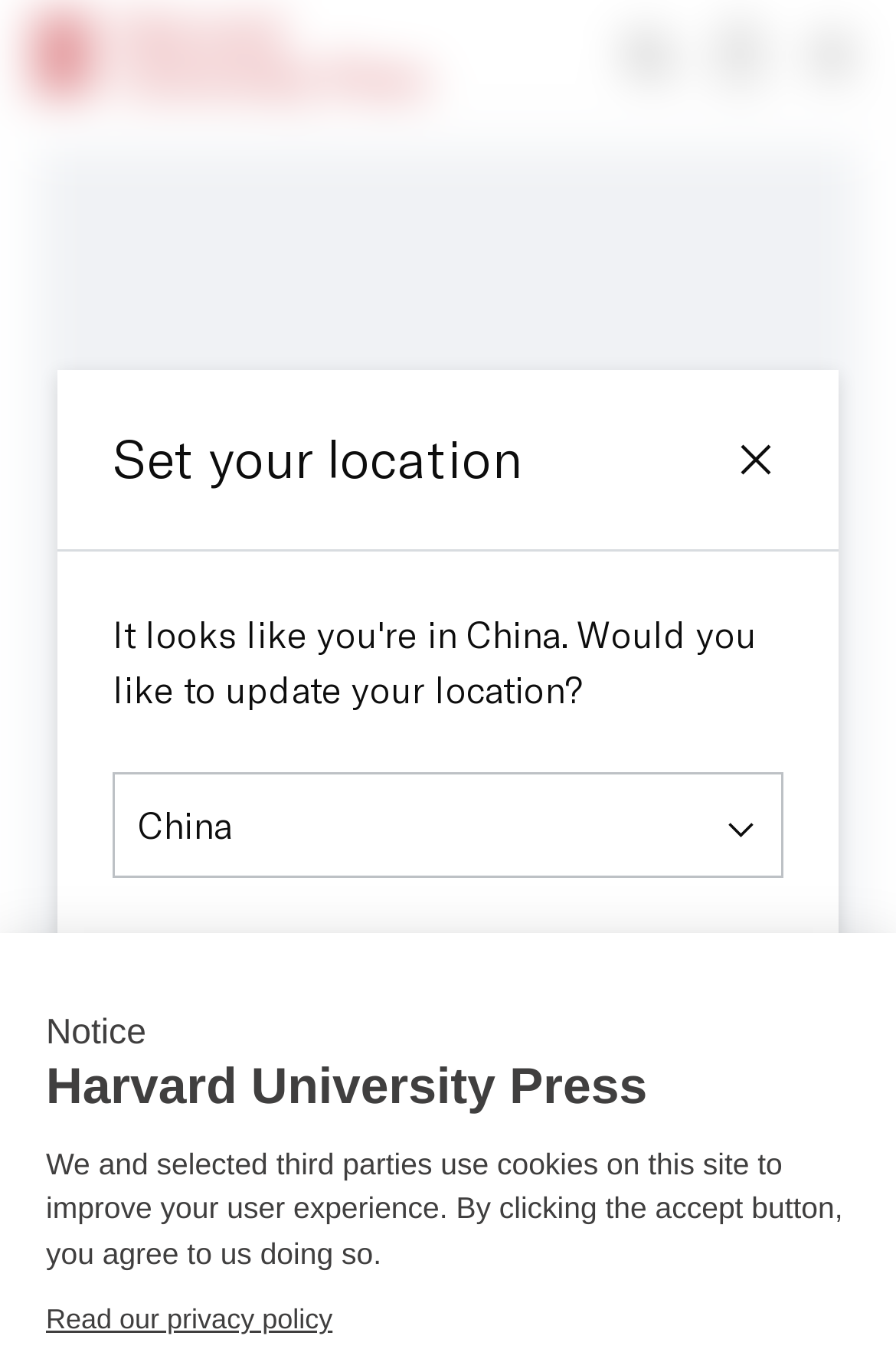Use a single word or phrase to respond to the question:
What is the name of the university press?

Harvard University Press